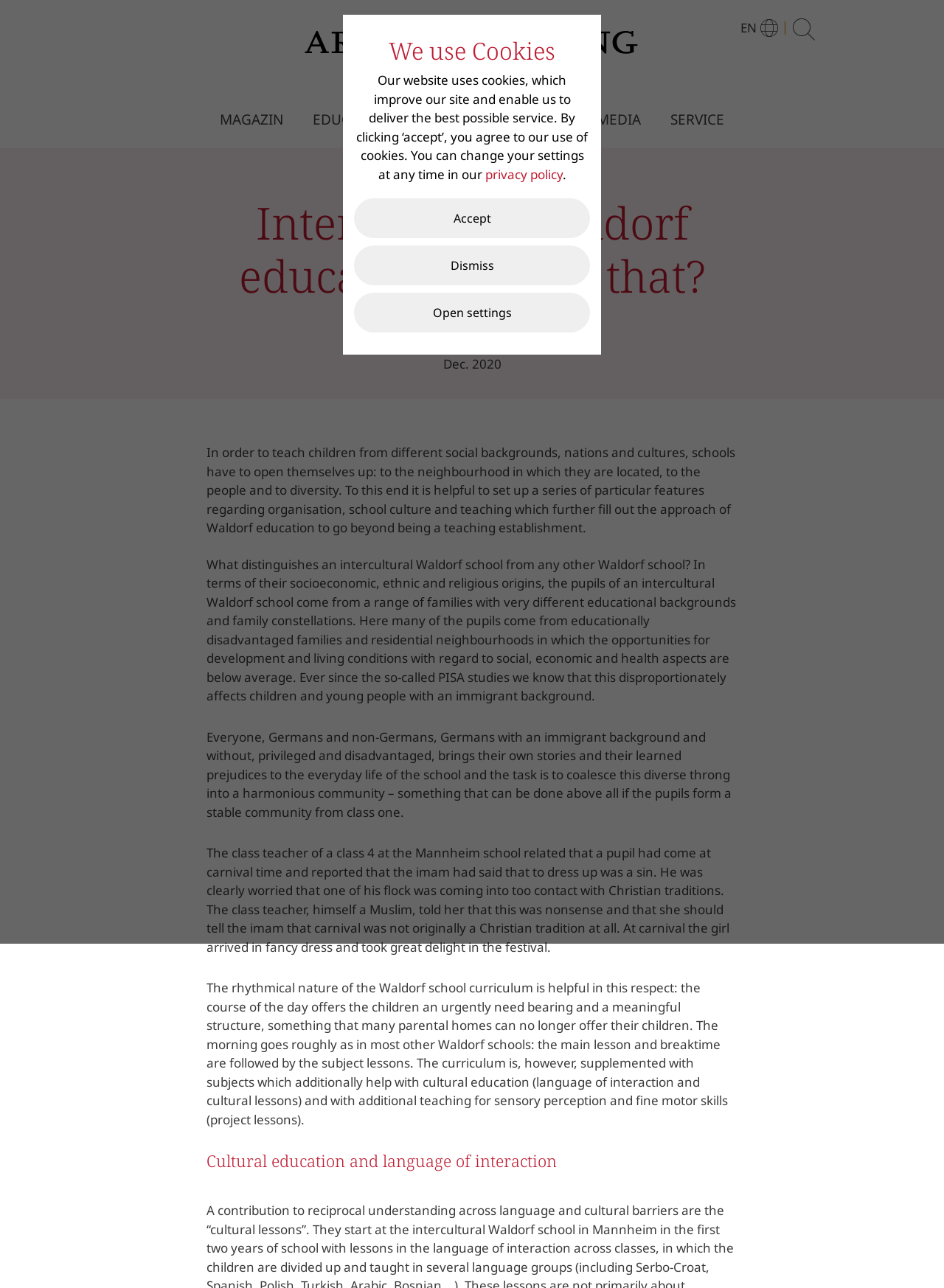For the following element description, predict the bounding box coordinates in the format (top-left x, top-left y, bottom-right x, bottom-right y). All values should be floating point numbers between 0 and 1. Description: Open settings

[0.375, 0.227, 0.625, 0.258]